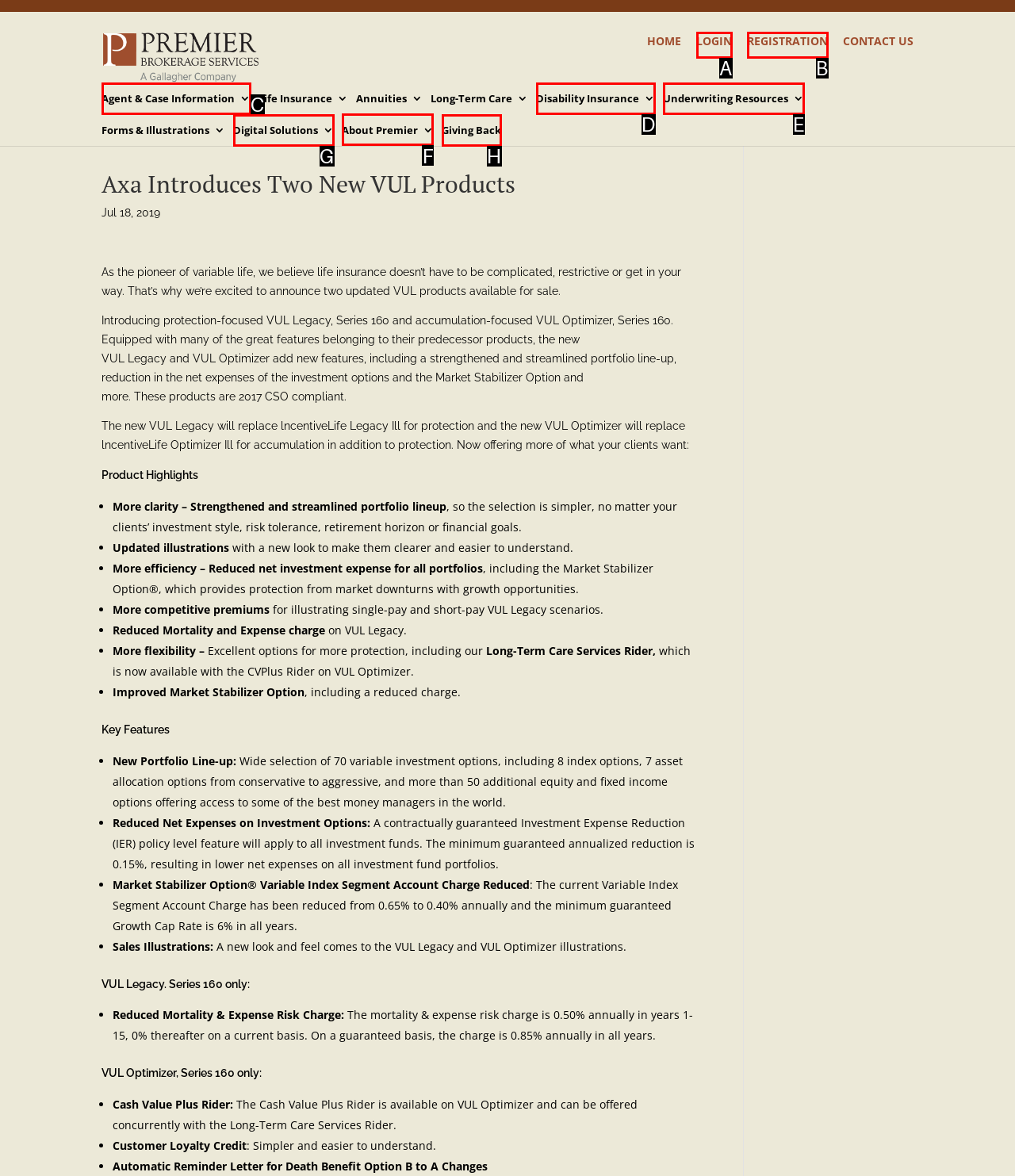Select the right option to accomplish this task: Click on 'About Premier'. Reply with the letter corresponding to the correct UI element.

F